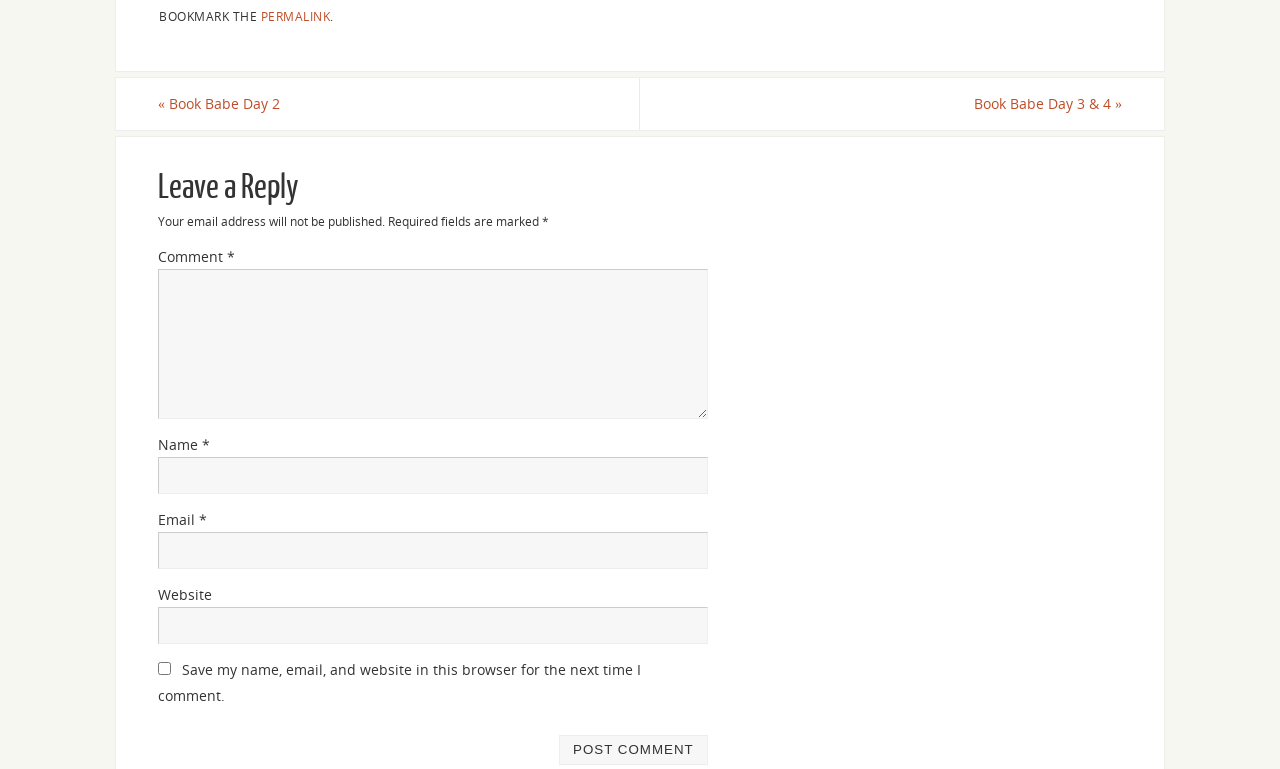How many required fields are there in the comment form?
Look at the image and respond with a one-word or short phrase answer.

3